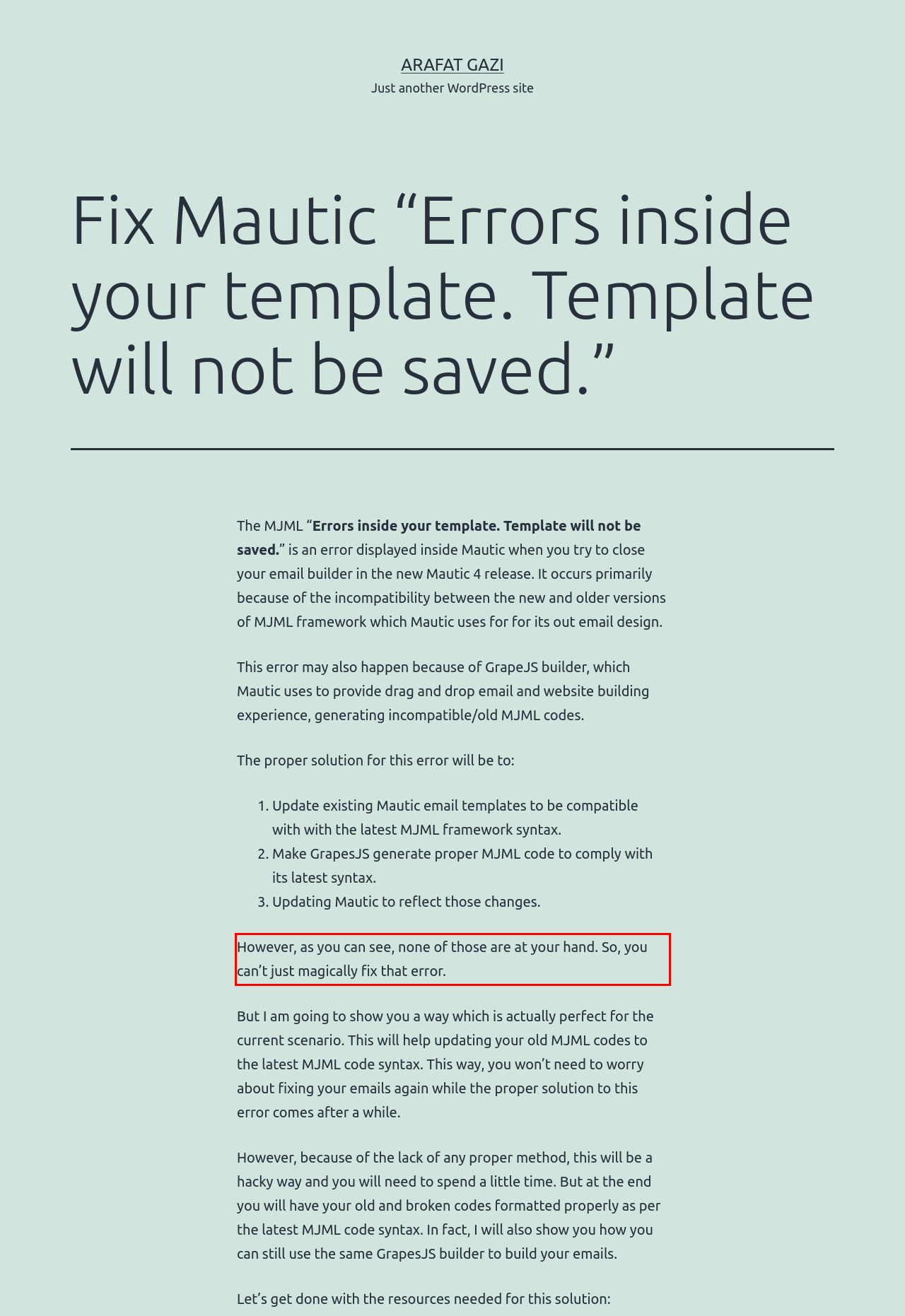Look at the webpage screenshot and recognize the text inside the red bounding box.

However, as you can see, none of those are at your hand. So, you can’t just magically fix that error.